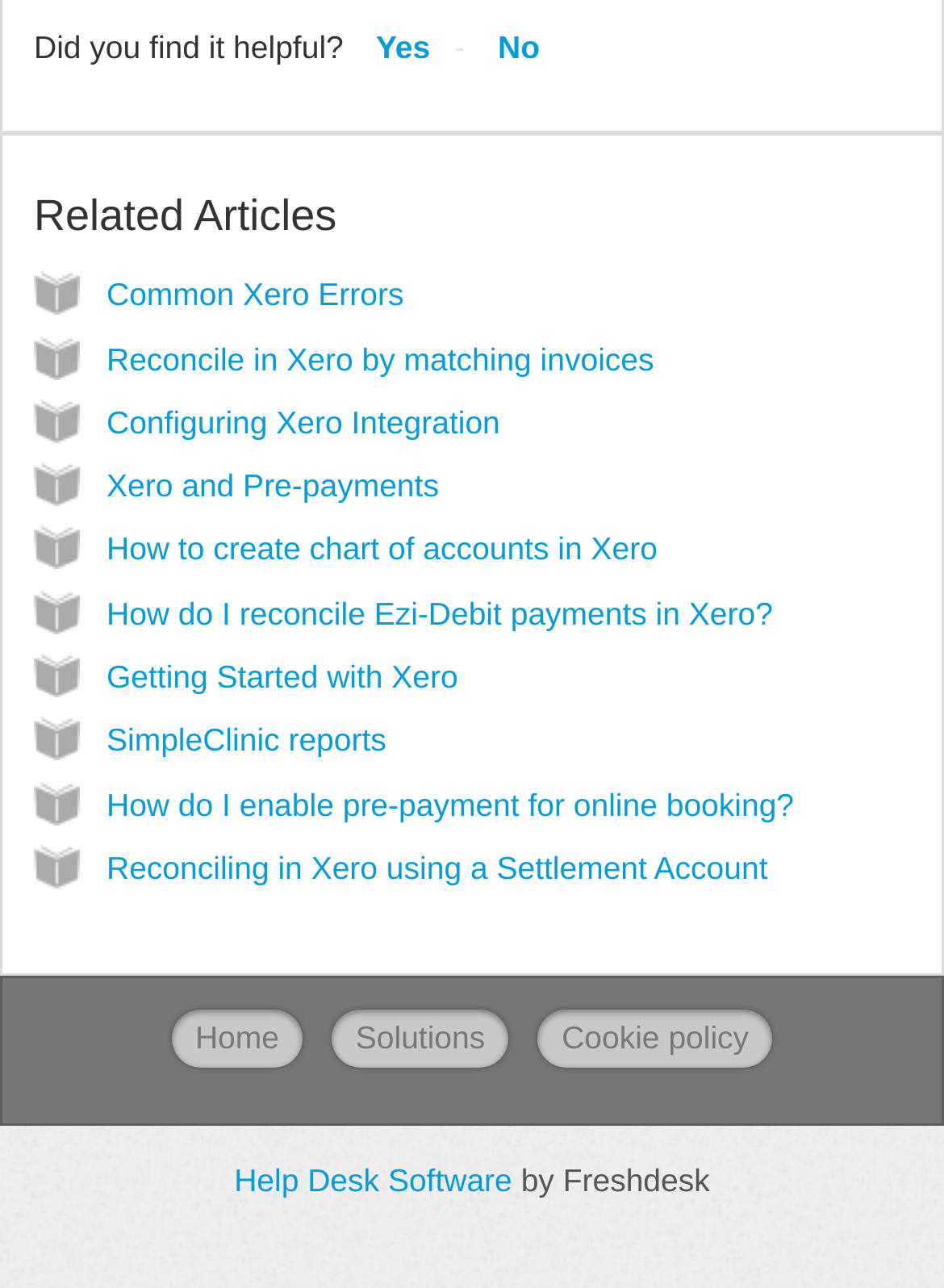What is the question being asked?
Answer briefly with a single word or phrase based on the image.

Did you find it helpful?